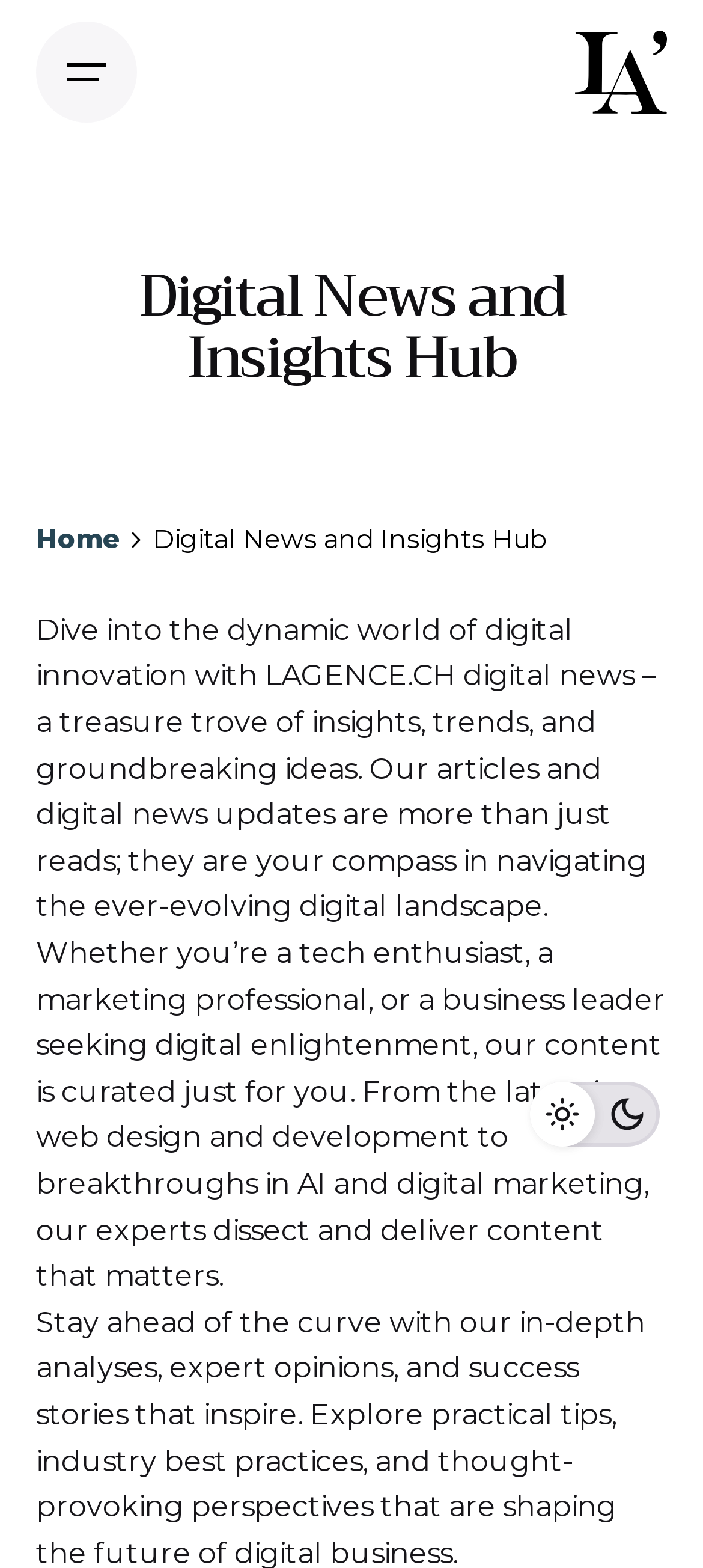Answer the following inquiry with a single word or phrase:
What type of professionals may find this website useful?

Tech enthusiasts, marketers, business leaders